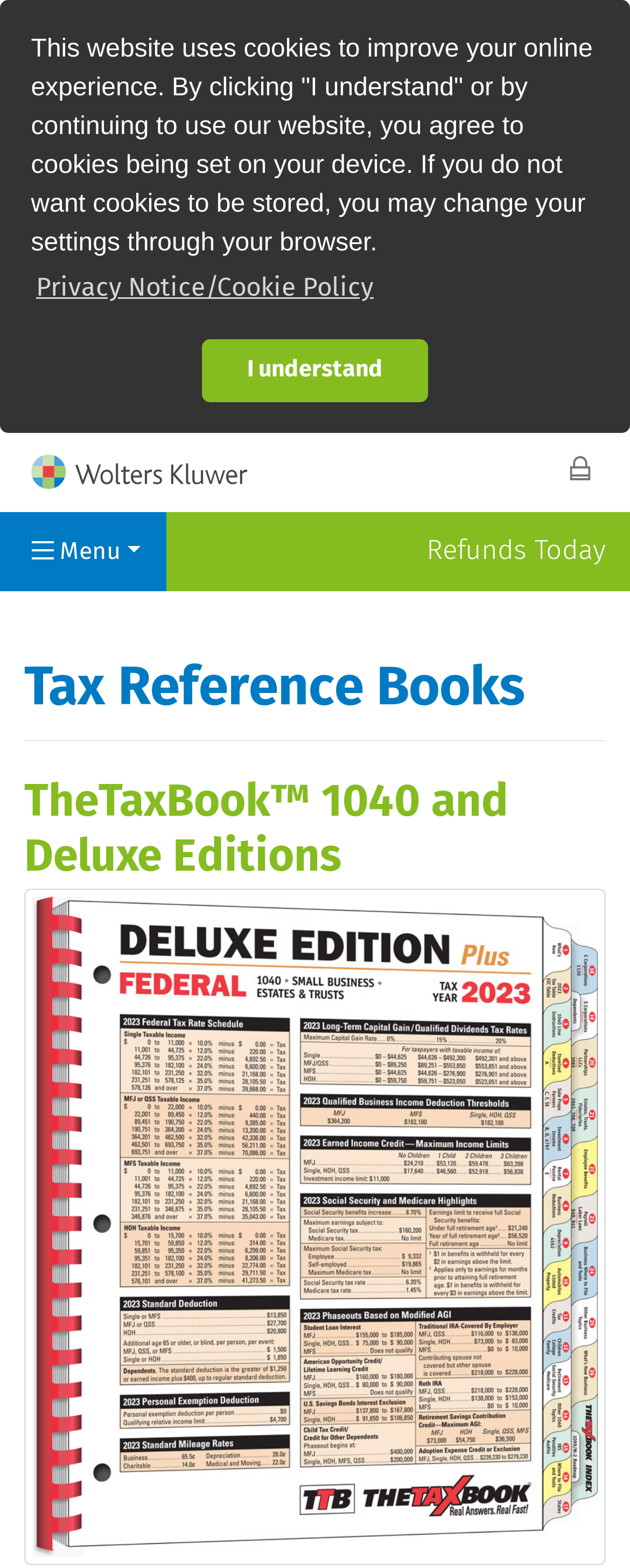Construct a comprehensive caption that outlines the webpage's structure and content.

The webpage is about software training and continuing education, specifically focusing on tax reference books and certification offerings. At the top of the page, there is a cookie consent dialog with a message explaining the use of cookies on the website. The dialog has two buttons, "Learn more about cookies" and "Dismiss cookie message". 

Below the cookie consent dialog, there is a link to Wolters Kluwer, accompanied by an image of the company's logo, positioned at the top left corner of the page. On the top right corner, there is a link with an icon, possibly representing a menu or navigation option.

The main content of the page is divided into sections, with headings and images. The first section is titled "Tax Reference Books", and below it, there is a subheading "TheTaxBook™ 1040 and Deluxe Editions". This section features a large image of "TheTaxBook Deluxe" that takes up most of the page's width and height.